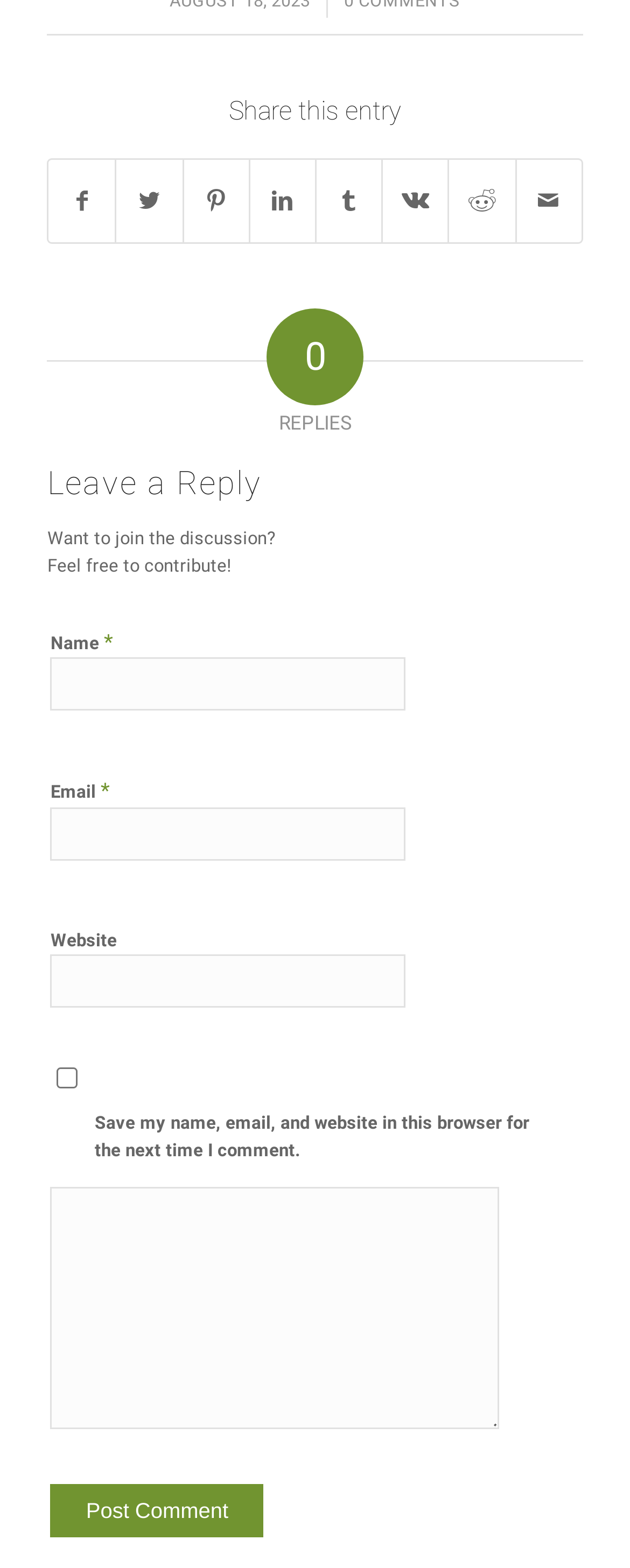Could you provide the bounding box coordinates for the portion of the screen to click to complete this instruction: "Share by Mail"?

[0.819, 0.101, 0.922, 0.154]